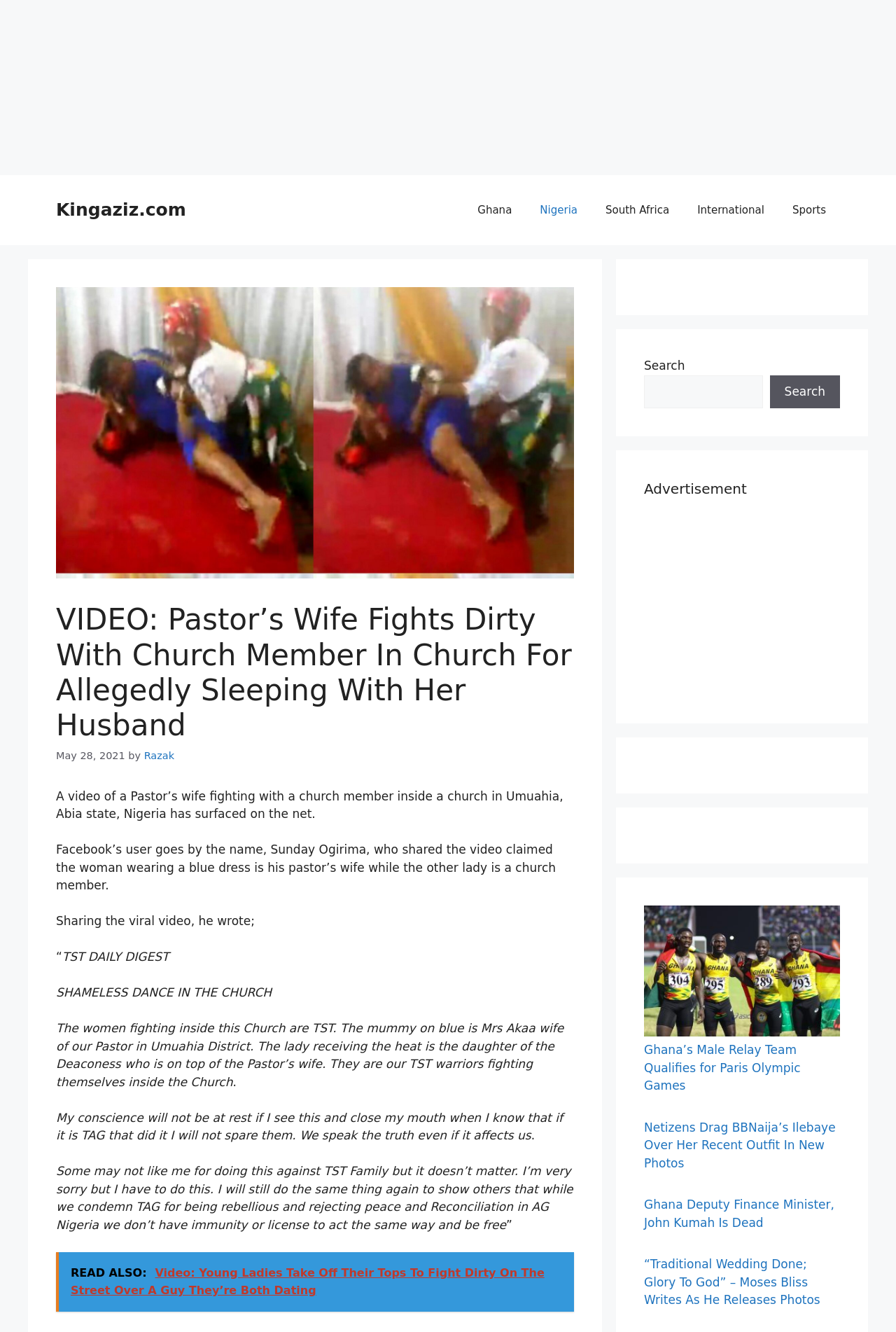Provide the text content of the webpage's main heading.

VIDEO: Pastor’s Wife Fights Dirty With Church Member In Church For Allegedly Sleeping With Her Husband